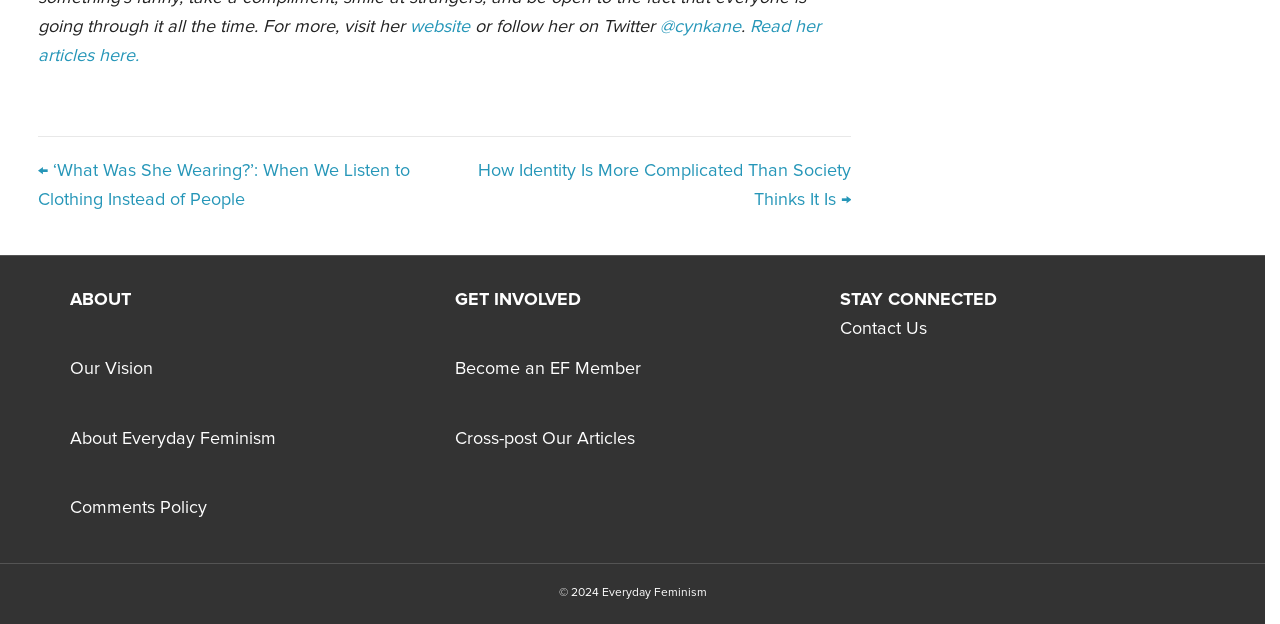Please identify the bounding box coordinates of the element on the webpage that should be clicked to follow this instruction: "Follow her on Twitter". The bounding box coordinates should be given as four float numbers between 0 and 1, formatted as [left, top, right, bottom].

[0.515, 0.029, 0.579, 0.058]